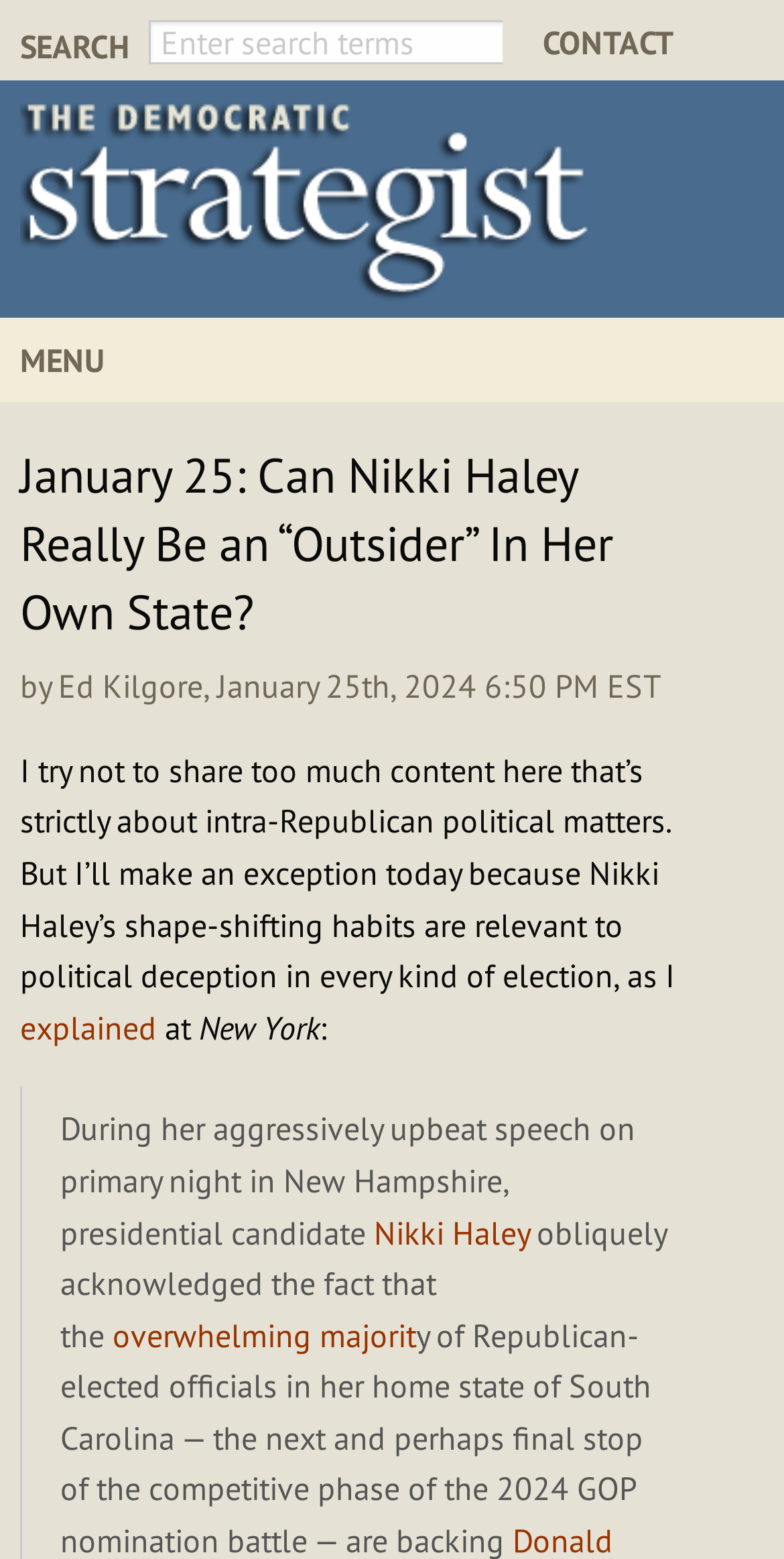Summarize the webpage in an elaborate manner.

The webpage appears to be an article from The Democratic Strategist, with a title "January 25: Can Nikki Haley Really Be an “Outsider” In Her Own State?" and a subtitle "by Ed Kilgore, January 25th, 2024 6:50 PM EST". 

At the top of the page, there is a search bar with a "SEARCH" label and a text box where users can input their search queries. To the right of the search bar, there is a "CONTACT" link. 

Below the search bar, the website's title "The Democratic Strategist" is displayed prominently, accompanied by an image. 

The main content of the article is divided into several paragraphs. The first paragraph starts with the text "I try not to share too much content here that’s strictly about intra-Republican political matters. But I’ll make an exception today because Nikki Haley’s shape-shifting habits are relevant to political deception in every kind of election, as I". 

There are several links within the article, including "explained", "New York", "Nikki Haley", and "overwhelming majorit". The article discusses Nikki Haley's speech on primary night in New Hampshire and her acknowledgement of certain facts.